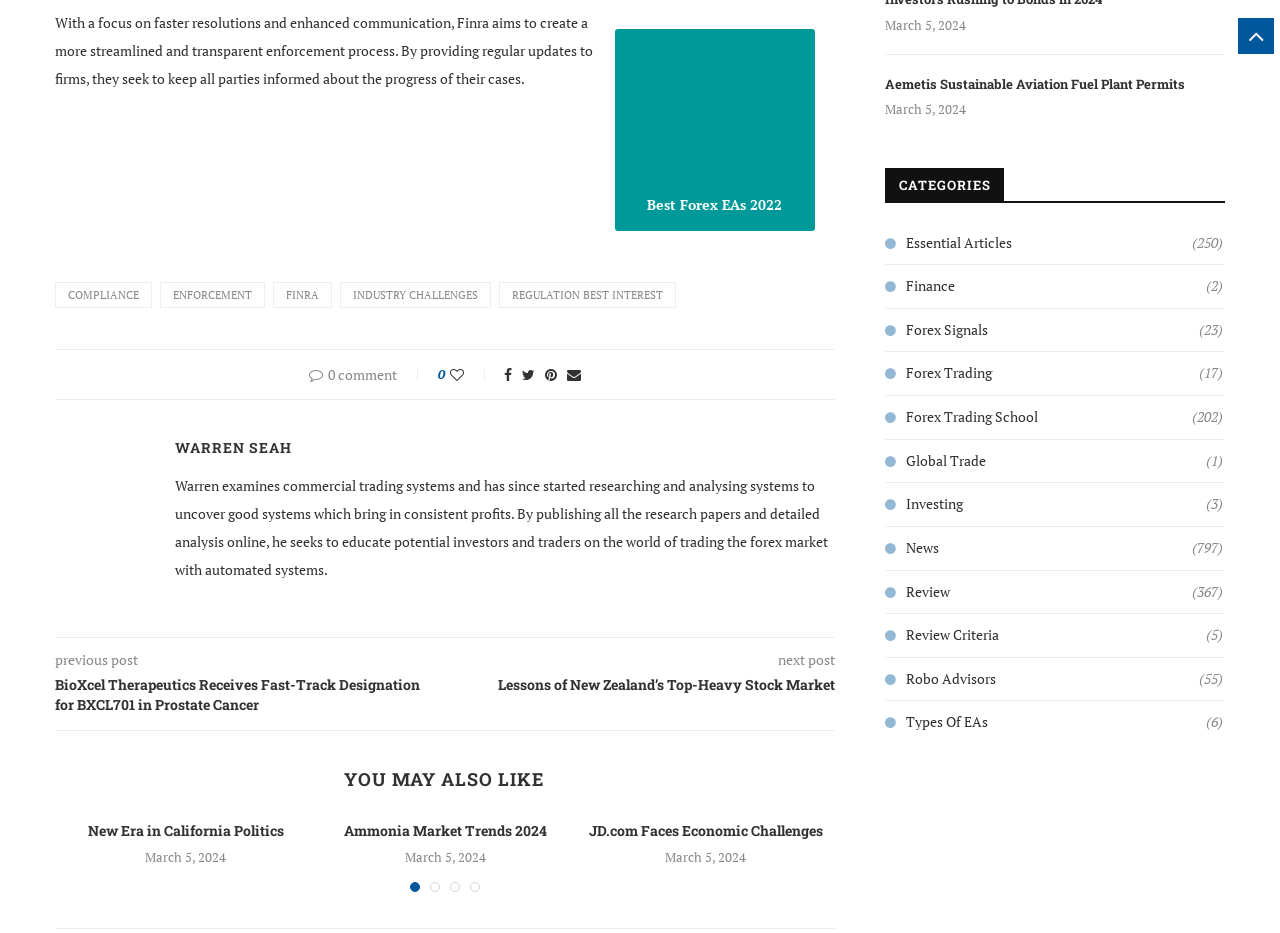Provide the bounding box coordinates for the UI element described in this sentence: "News (797)". The coordinates should be four float values between 0 and 1, i.e., [left, top, right, bottom].

[0.691, 0.577, 0.955, 0.598]